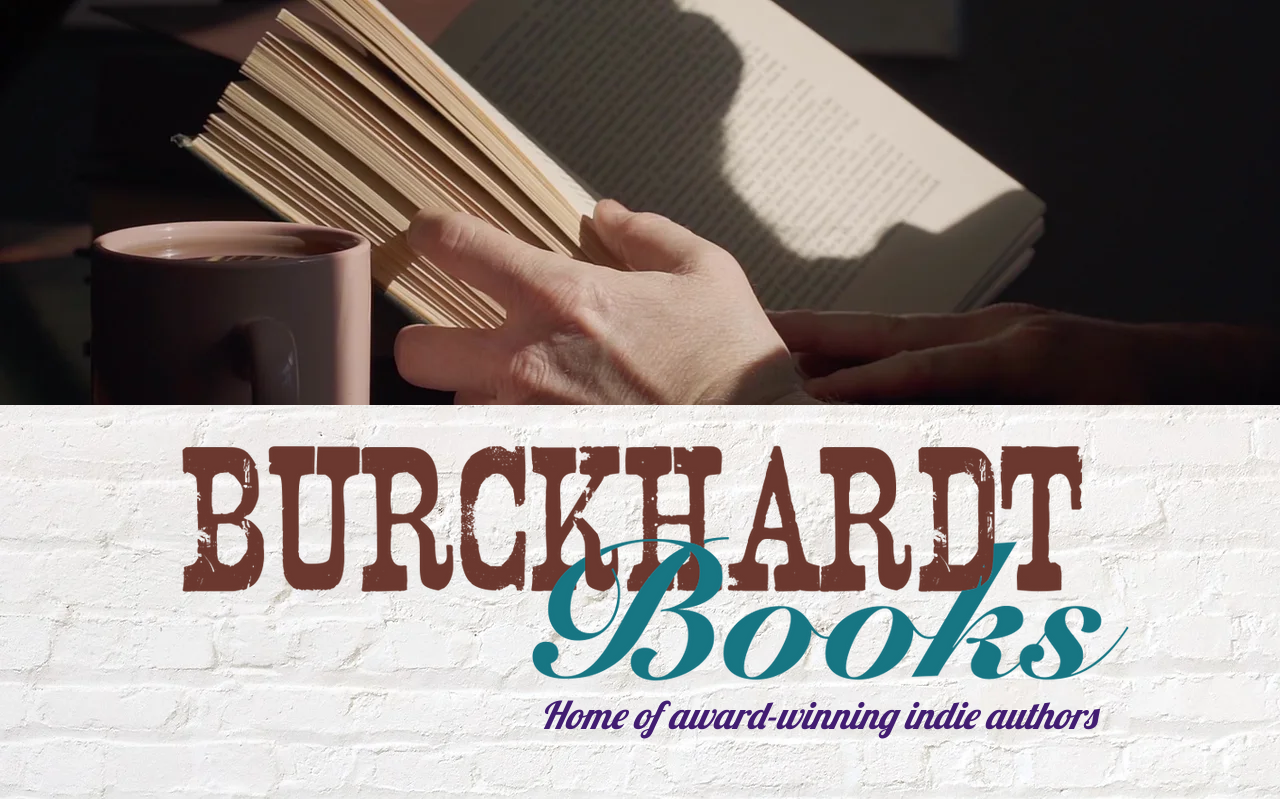Please extract the title of the webpage.

I do Believe I'm Making Progress